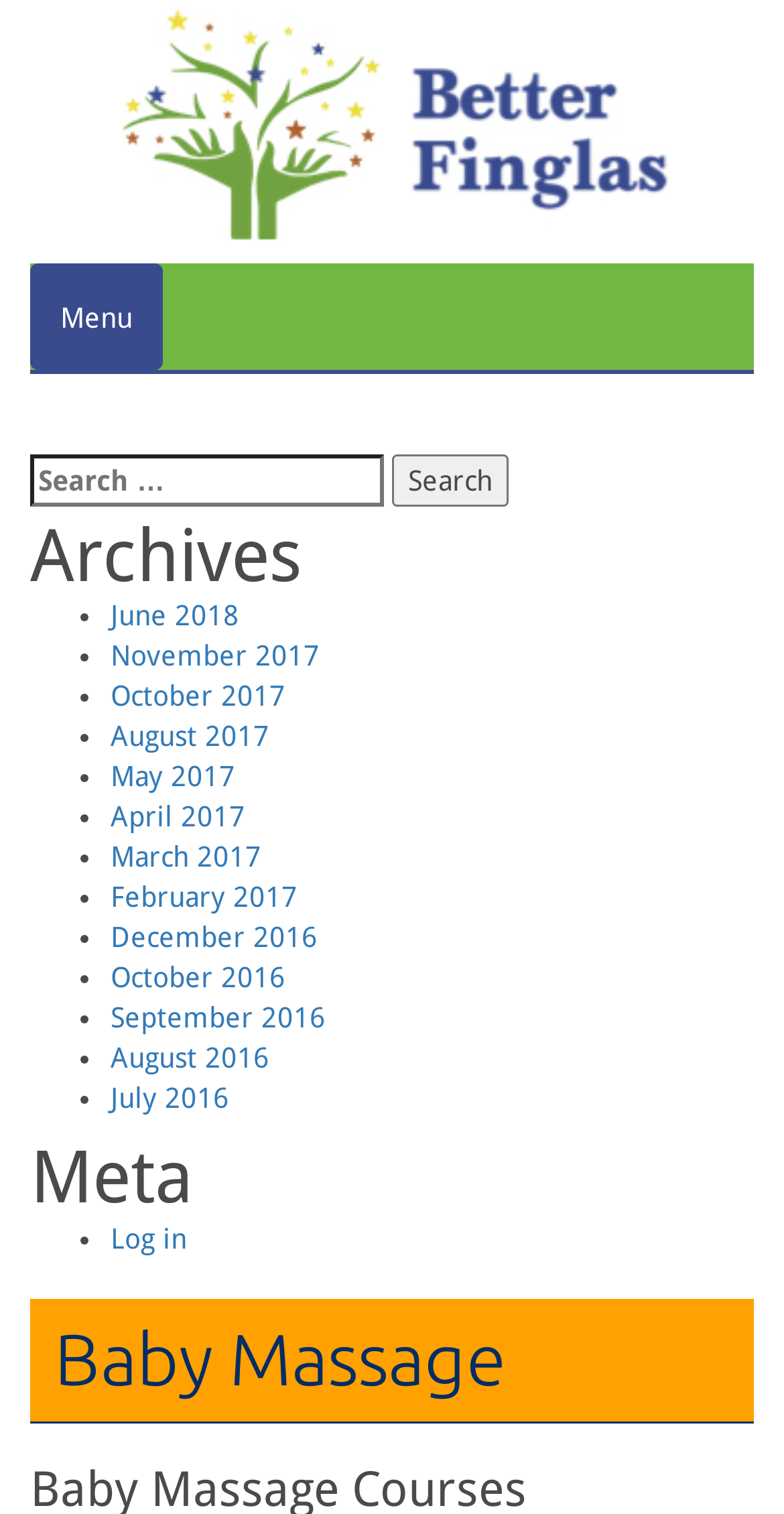Pinpoint the bounding box coordinates of the clickable area necessary to execute the following instruction: "Go to June 2018". The coordinates should be given as four float numbers between 0 and 1, namely [left, top, right, bottom].

[0.141, 0.396, 0.305, 0.417]